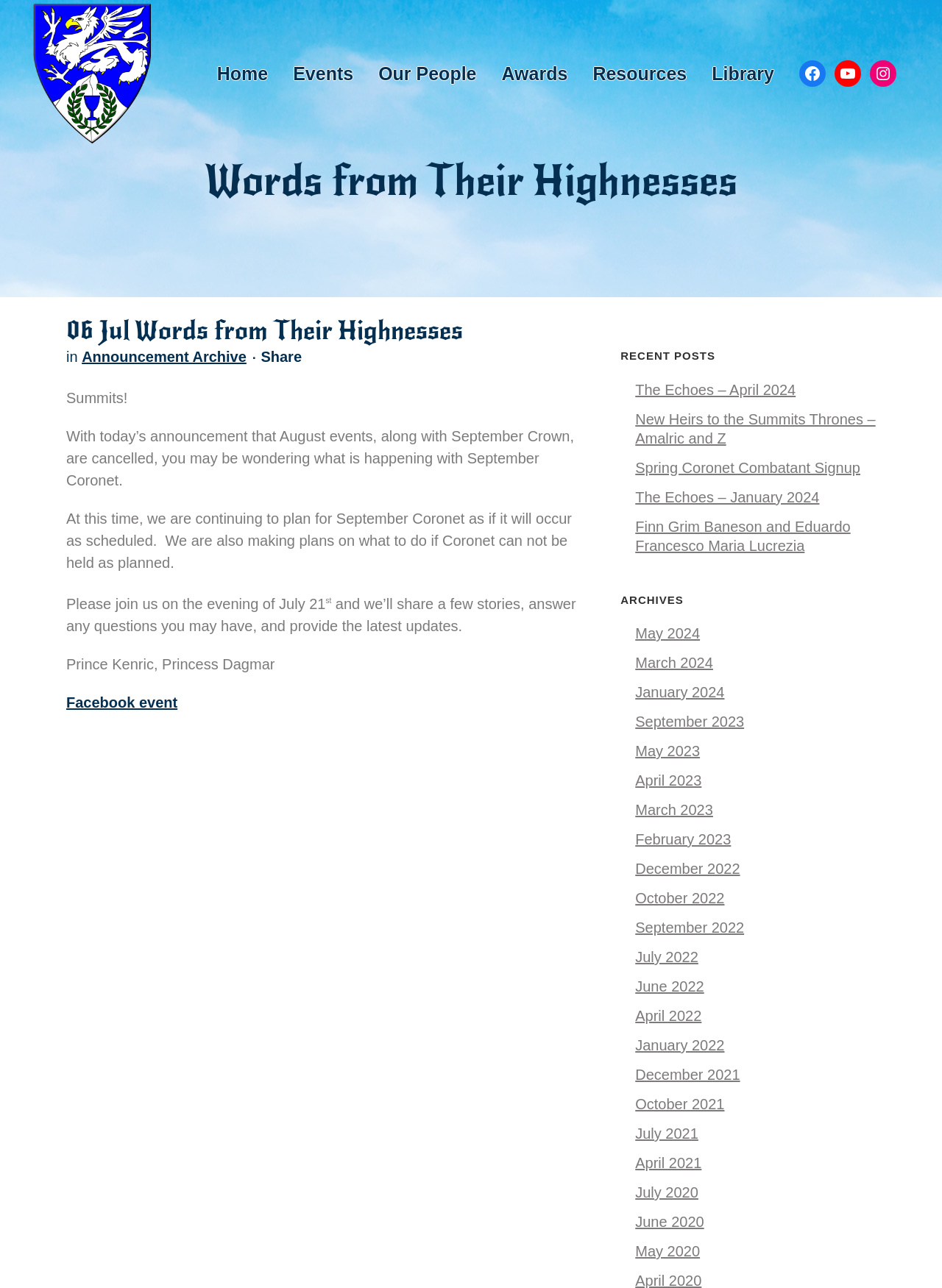How many recent posts are listed?
Please provide a comprehensive answer based on the contents of the image.

There are five recent posts listed, which can be found in the links 'The Echoes – April 2024', 'New Heirs to the Summits Thrones – Amalric and Z', 'Spring Coronet Combatant Signup', 'The Echoes – January 2024', and 'Finn Grim Baneson and Eduardo Francesco Maria Lucrezia'.